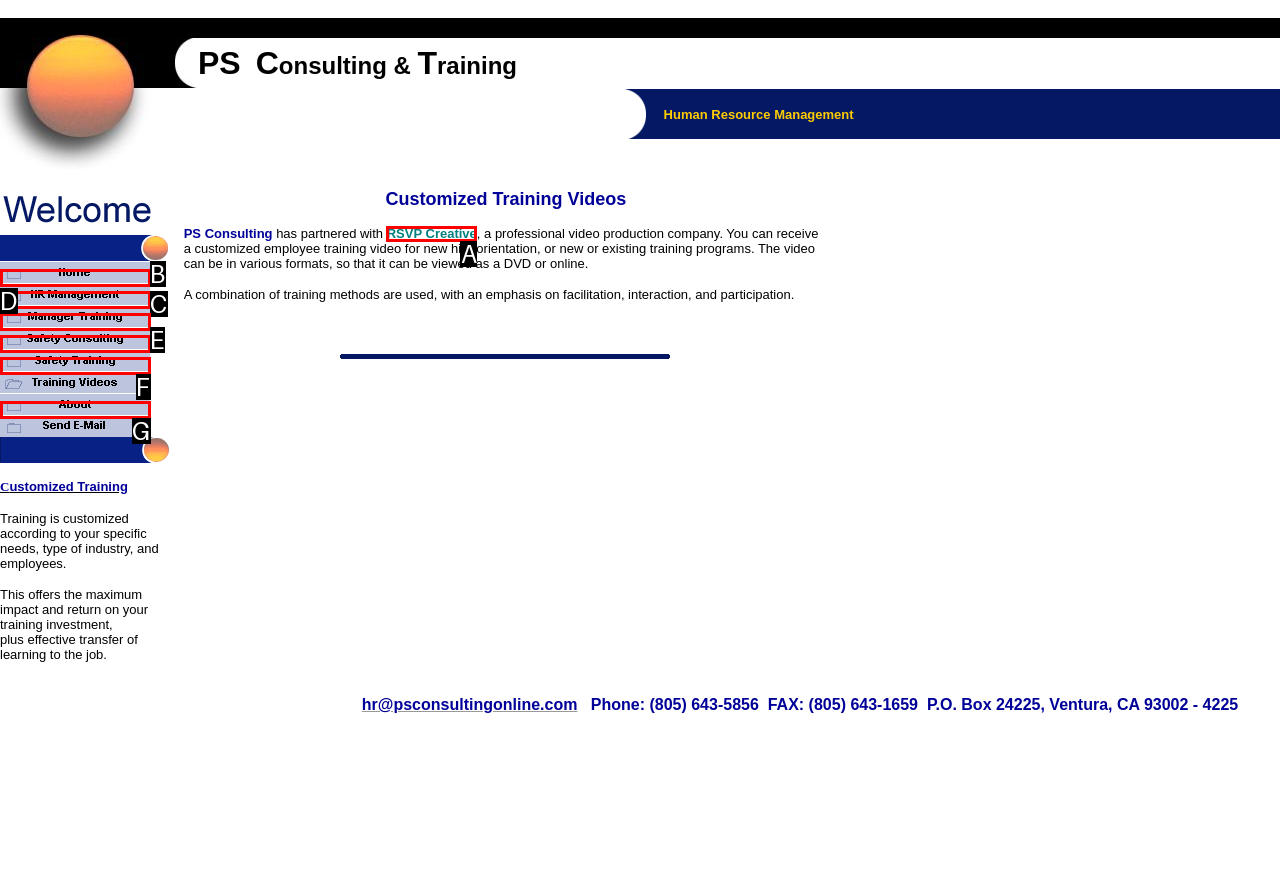Find the option that matches this description: parent_node: Customized Training
Provide the matching option's letter directly.

B